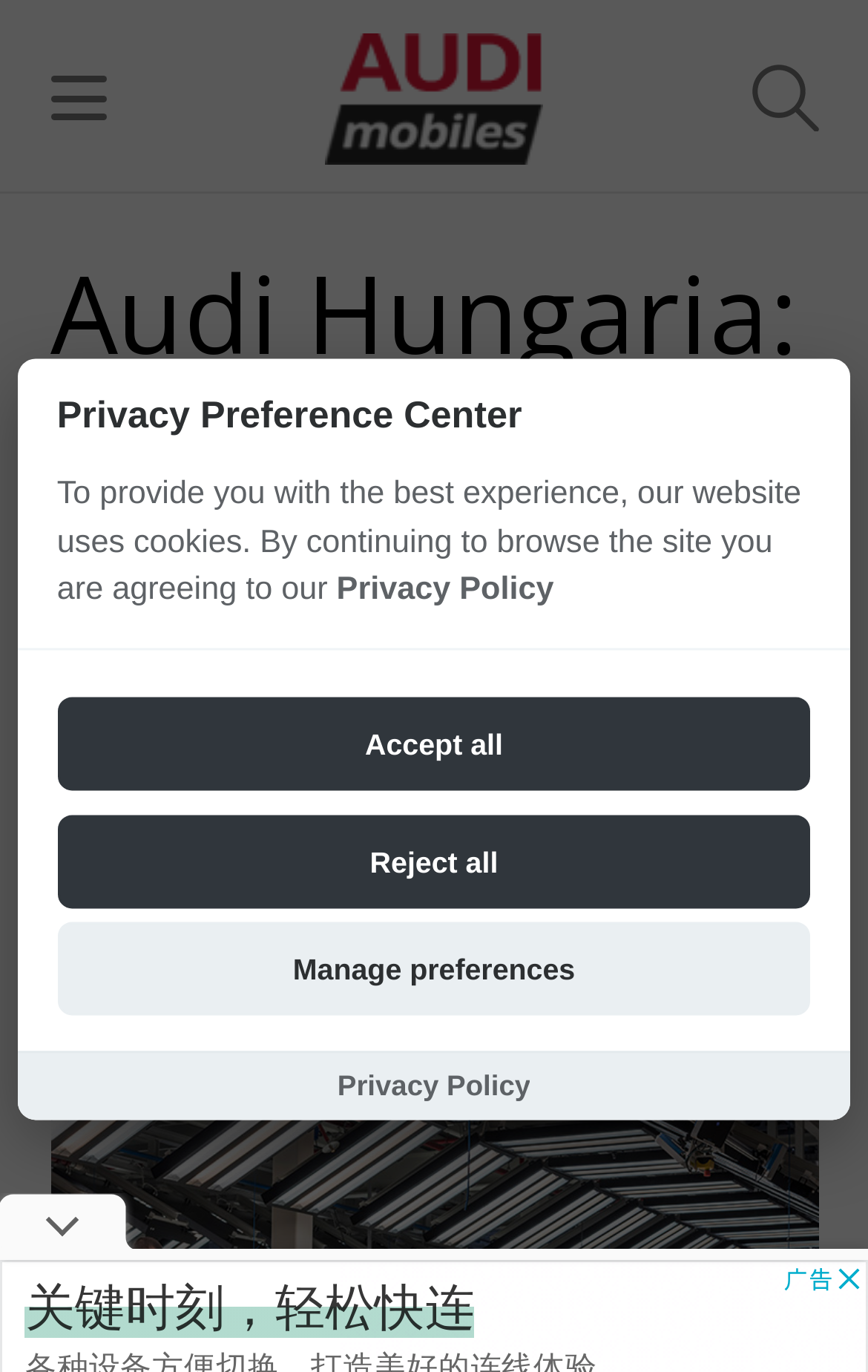What is the name of the car being produced?
Refer to the image and give a detailed answer to the query.

The webpage is about the start of production of a new car model, and the heading 'Audi Hungaria: Start of Production of New Audi TT Roadster' indicates that the car being produced is the Audi TT Roadster.